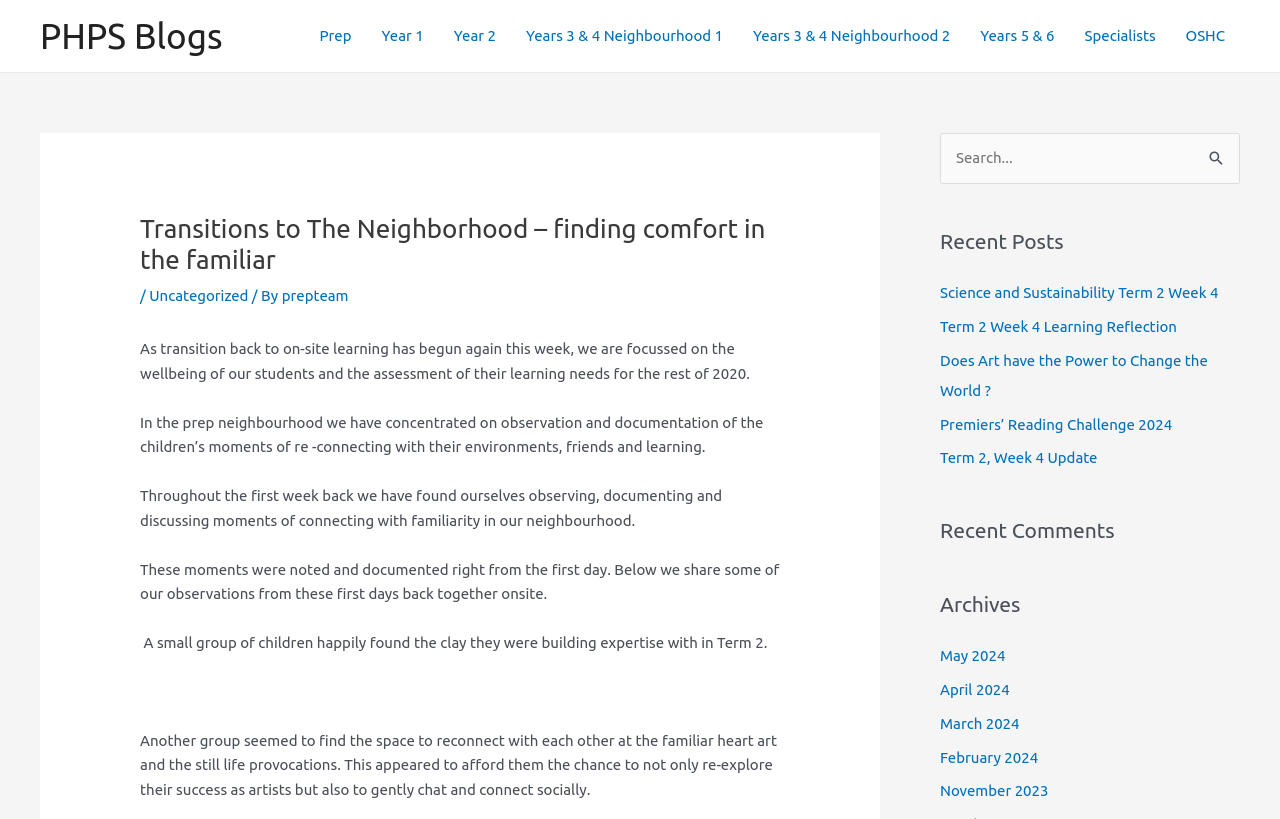Given the description of a UI element: "parent_node: Search for: value="Search"", identify the bounding box coordinates of the matching element in the webpage screenshot.

[0.934, 0.162, 0.969, 0.212]